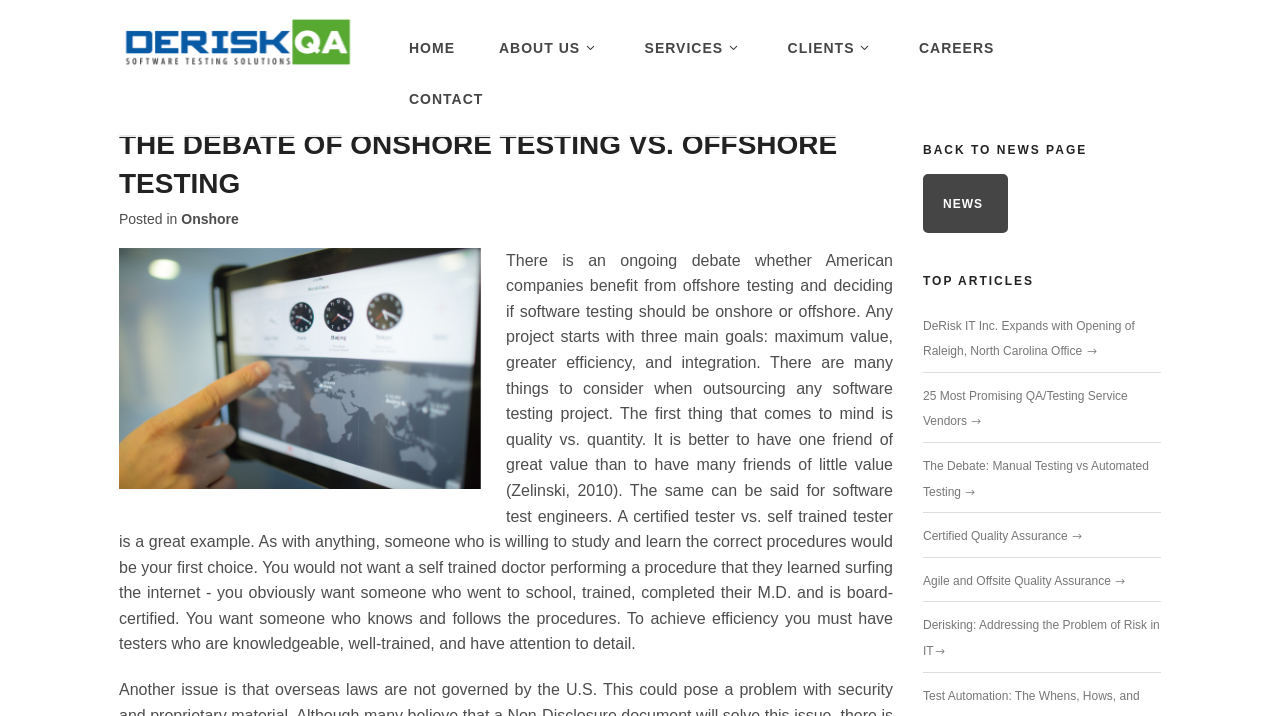What is the company name?
Provide a detailed answer to the question using information from the image.

The company name can be found in the top-left corner of the webpage, where it says 'DeRisk QA' in the logo and also as a link.